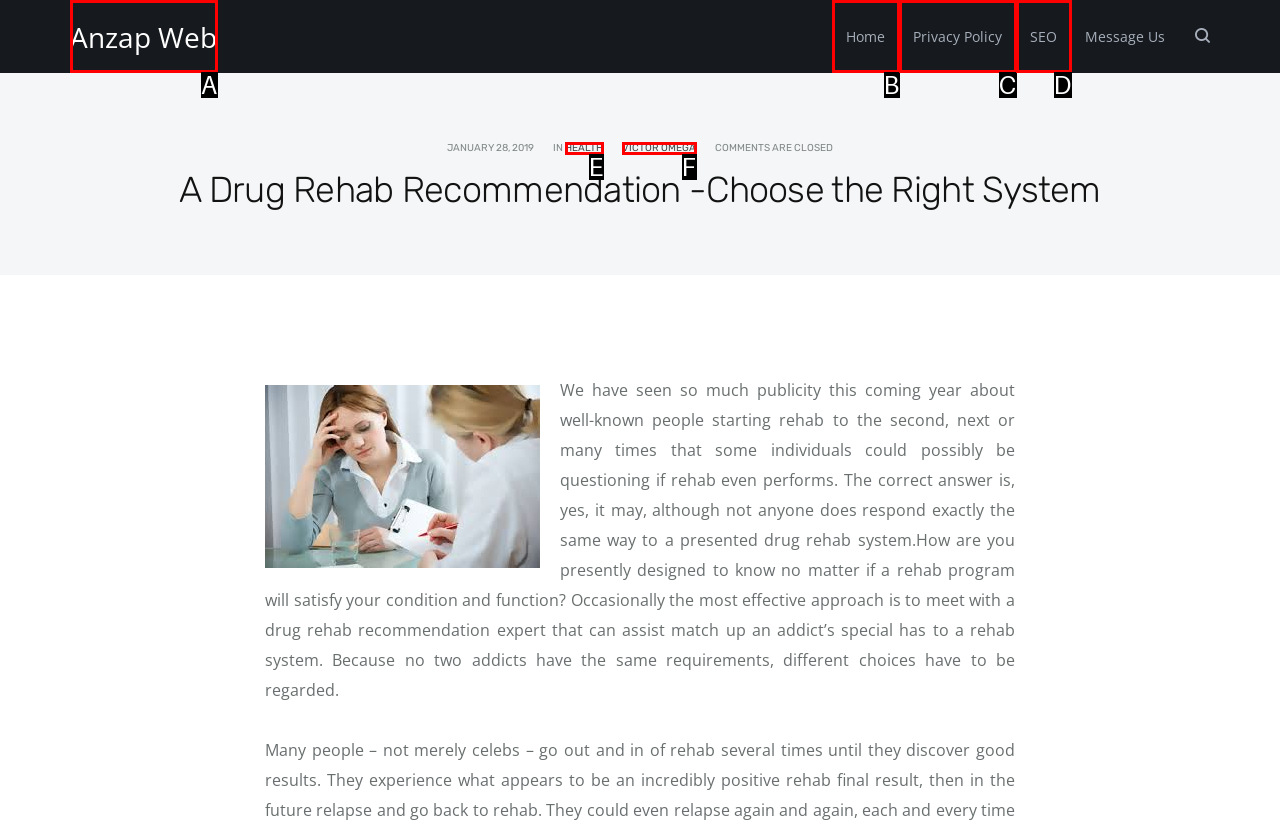Pick the HTML element that corresponds to the description: Health
Answer with the letter of the correct option from the given choices directly.

E